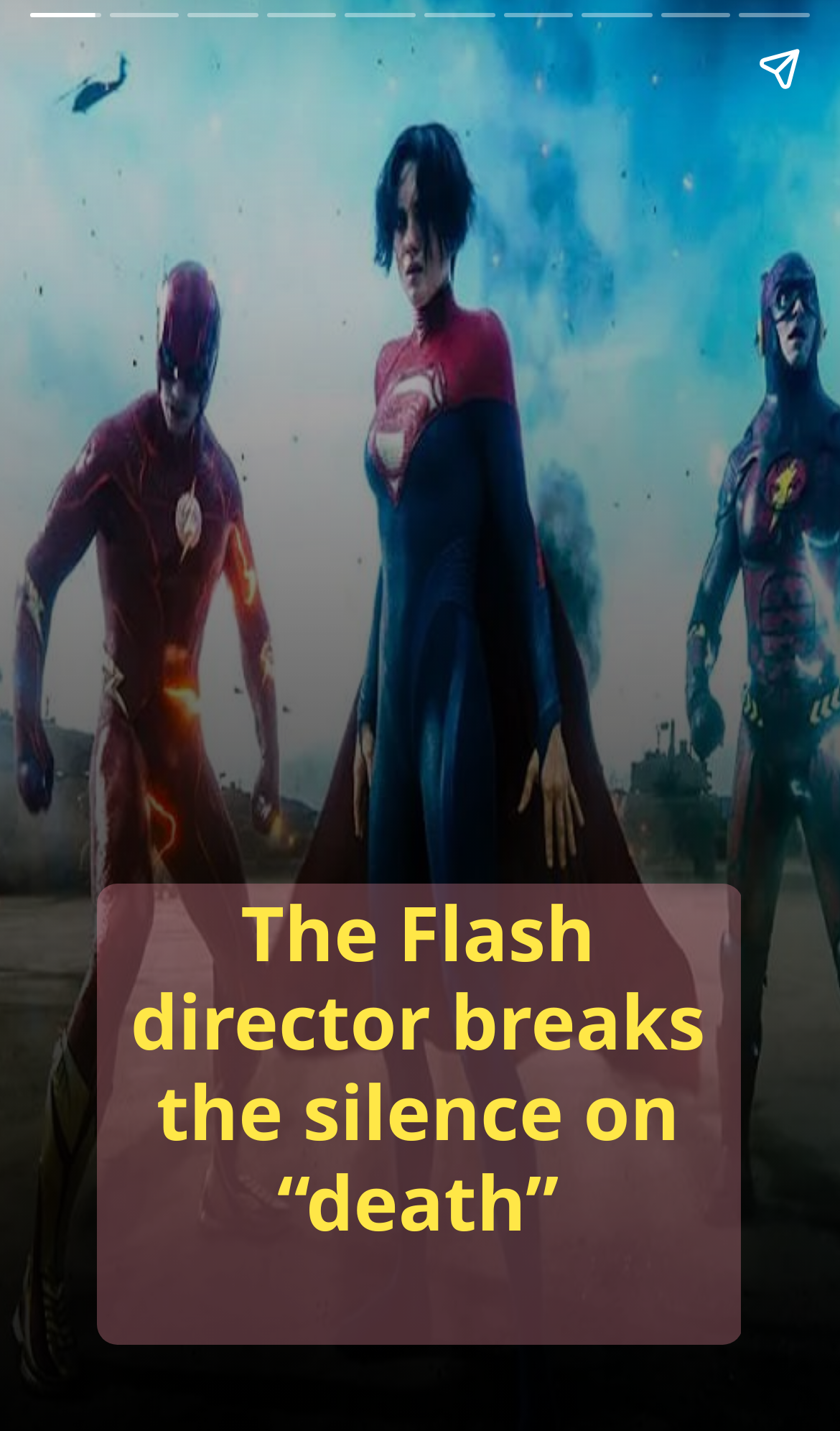Determine the bounding box of the UI element mentioned here: "aria-label="Share story"". The coordinates must be in the format [left, top, right, bottom] with values ranging from 0 to 1.

[0.867, 0.012, 0.99, 0.084]